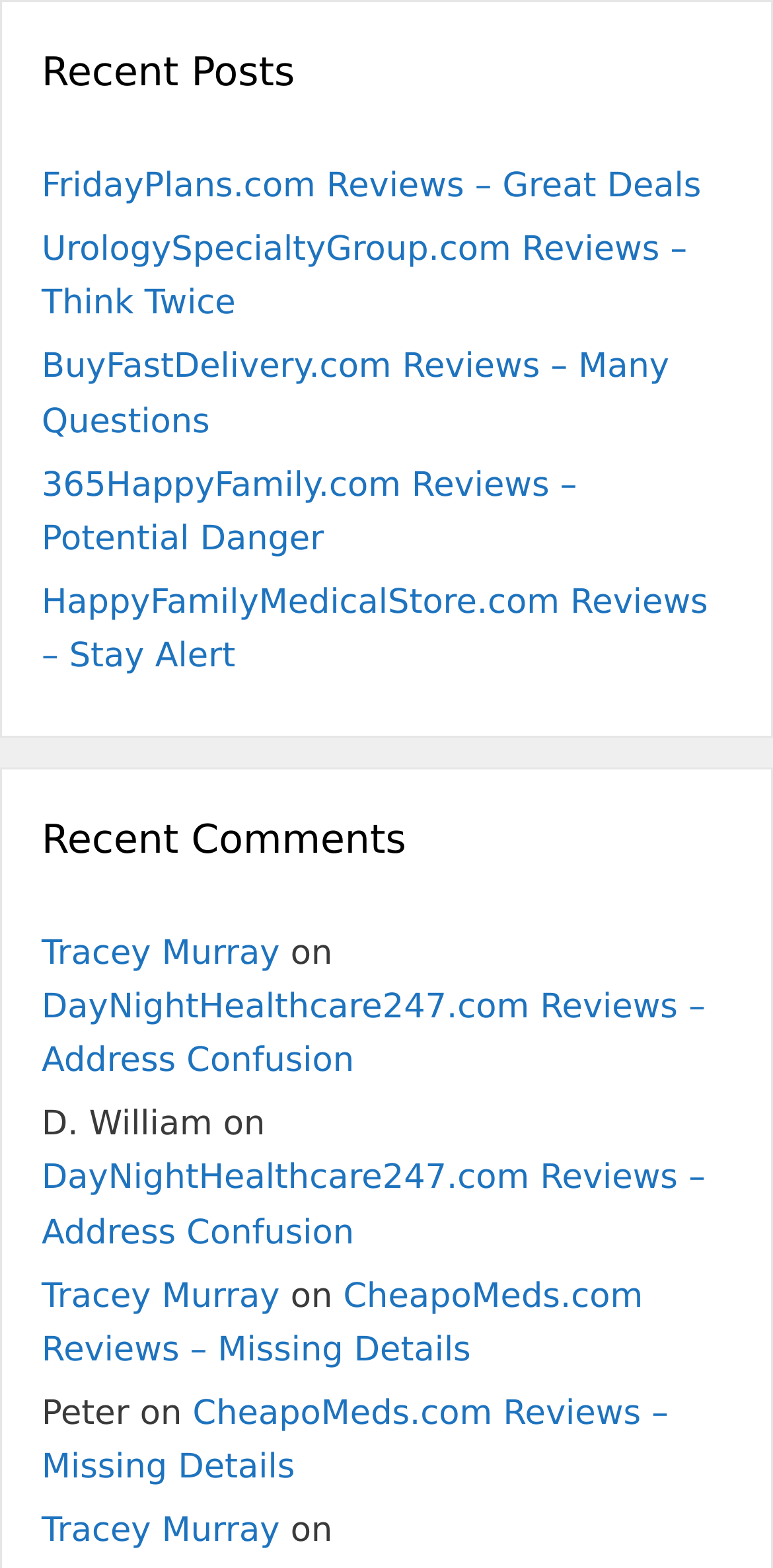Please provide the bounding box coordinates for the element that needs to be clicked to perform the instruction: "read UrologySpecialtyGroup.com reviews". The coordinates must consist of four float numbers between 0 and 1, formatted as [left, top, right, bottom].

[0.054, 0.088, 0.889, 0.148]